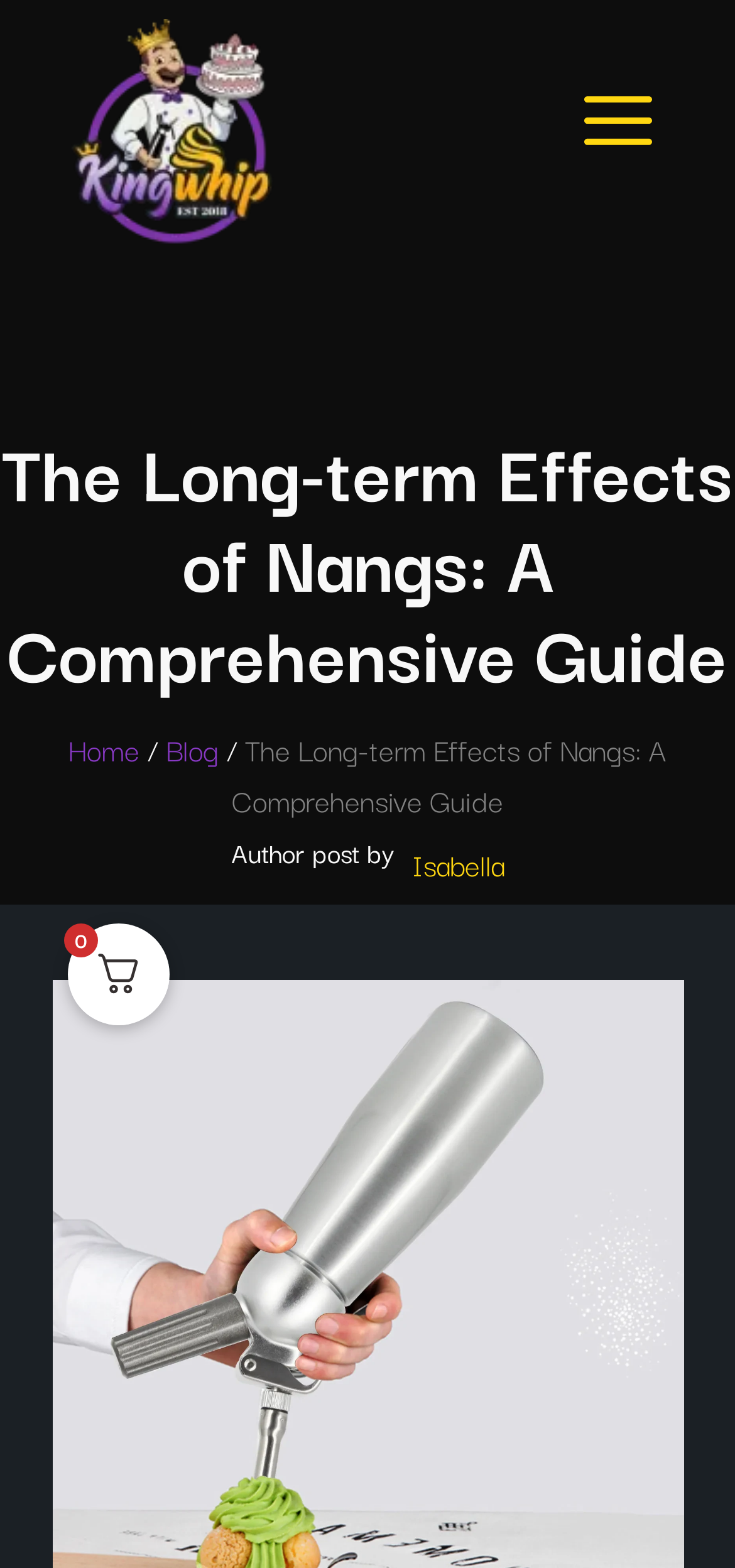How many items are in the cart?
Respond to the question with a well-detailed and thorough answer.

The number of items in the cart can be found in the section at the bottom of the webpage, where it says '0 items - $0.00'.